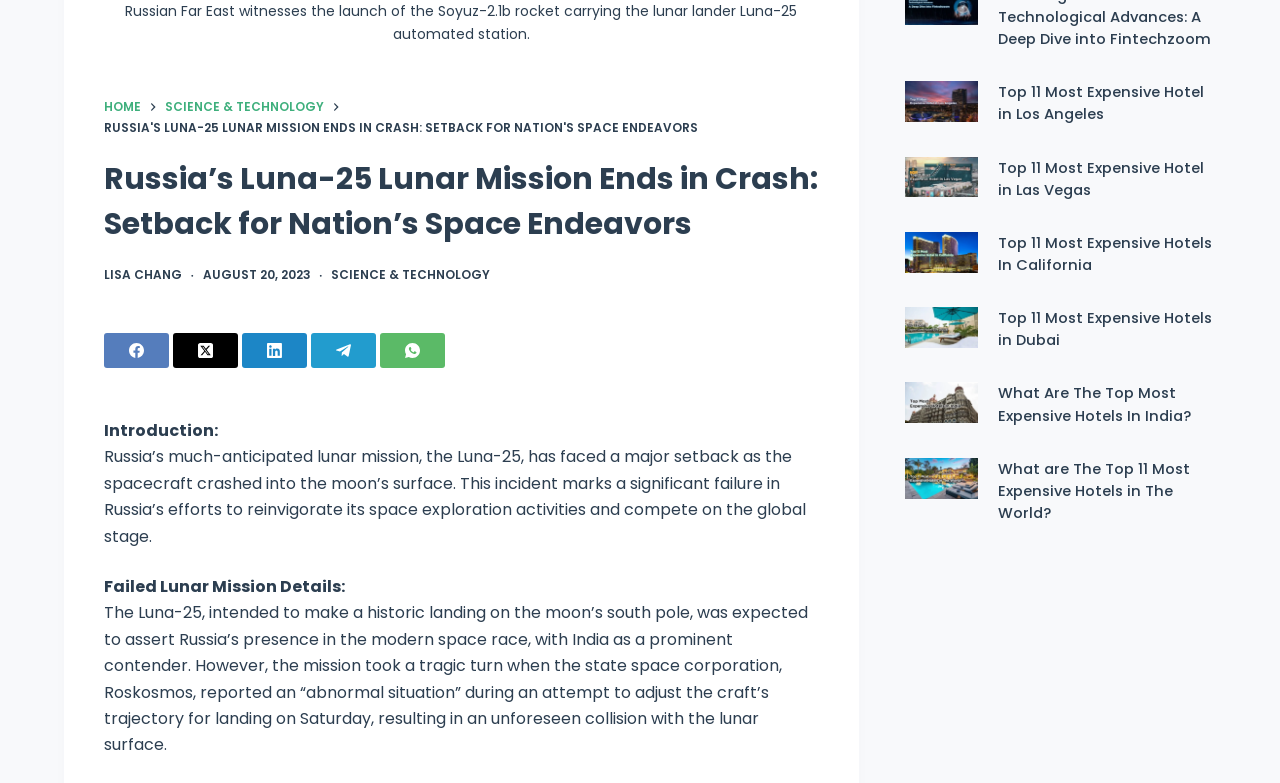Given the following UI element description: "NEWS", find the bounding box coordinates in the webpage screenshot.

None